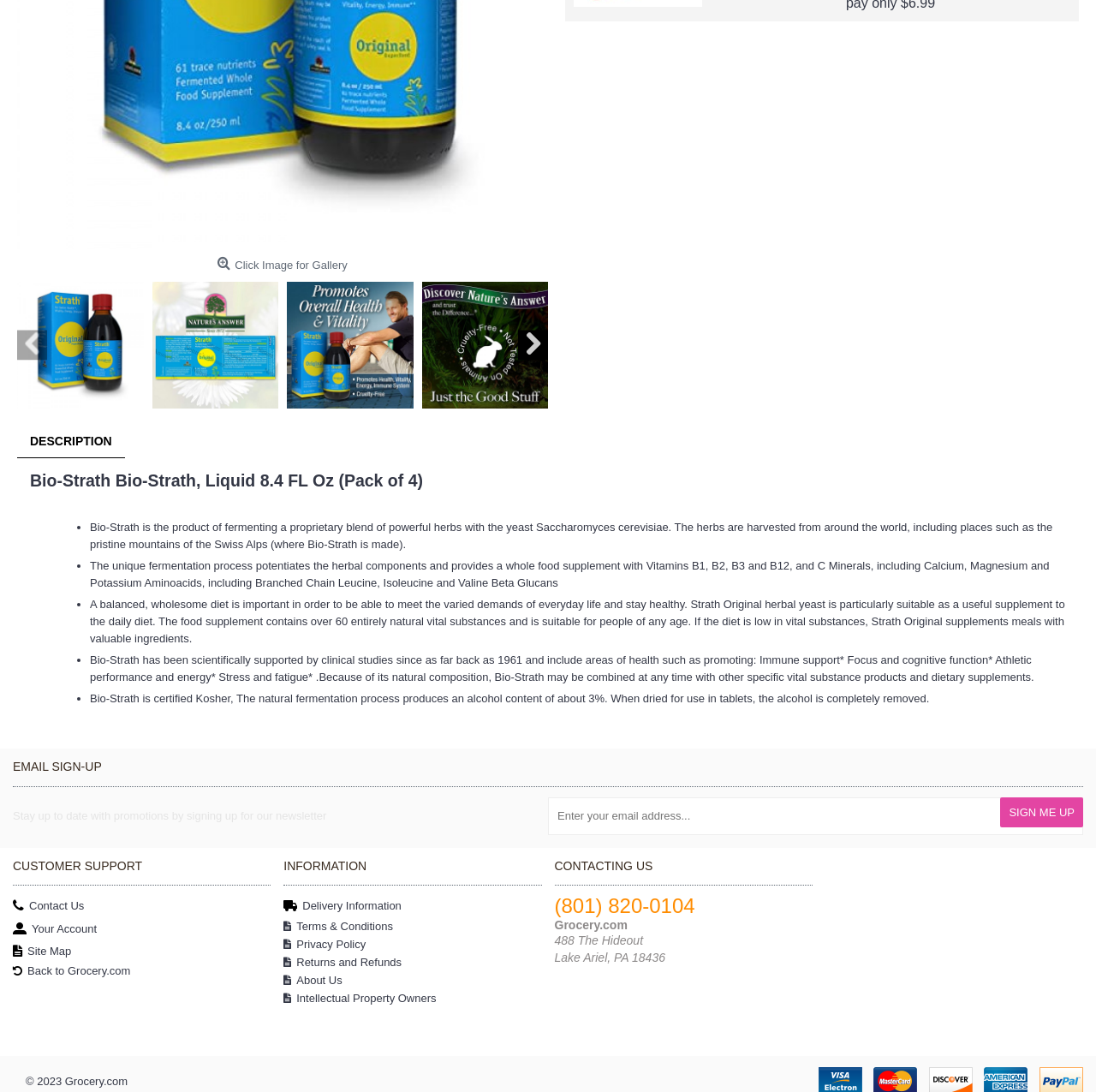Please predict the bounding box coordinates (top-left x, top-left y, bottom-right x, bottom-right y) for the UI element in the screenshot that fits the description: Description

[0.016, 0.39, 0.114, 0.419]